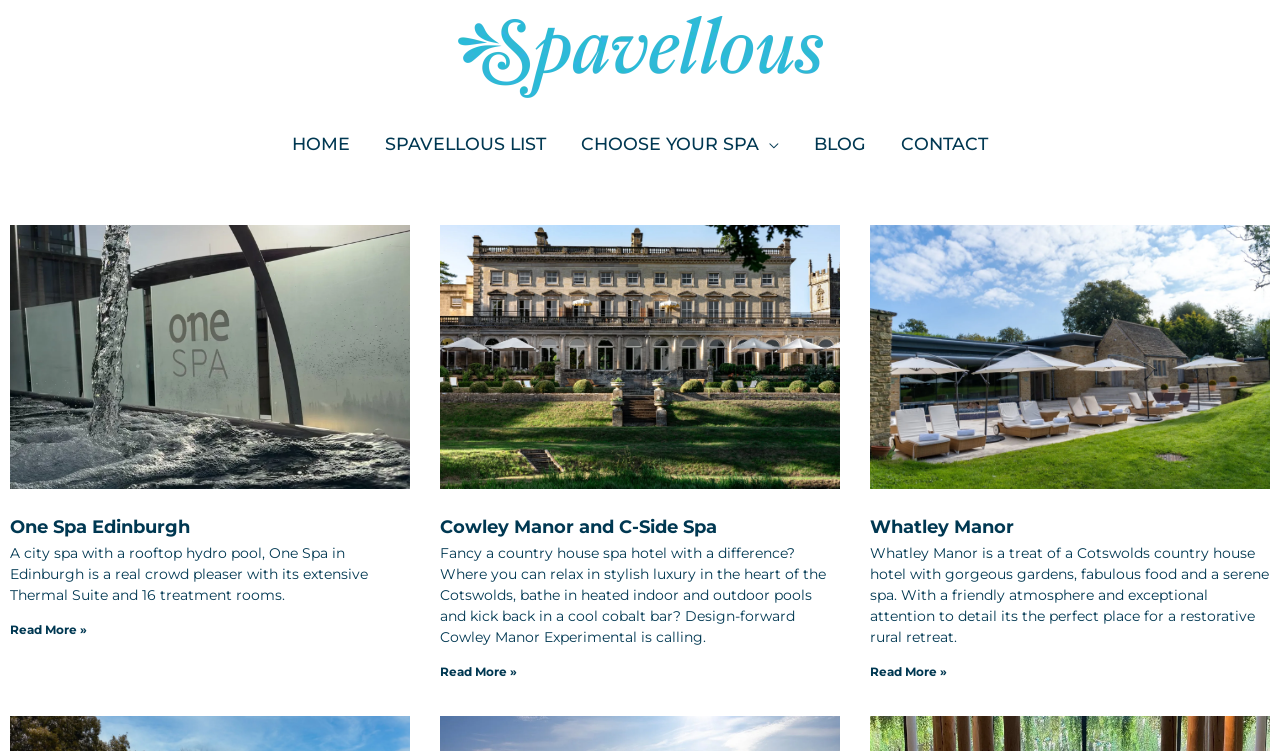Pinpoint the bounding box coordinates of the area that should be clicked to complete the following instruction: "Explore Whatley Manor". The coordinates must be given as four float numbers between 0 and 1, i.e., [left, top, right, bottom].

[0.68, 0.687, 0.792, 0.716]